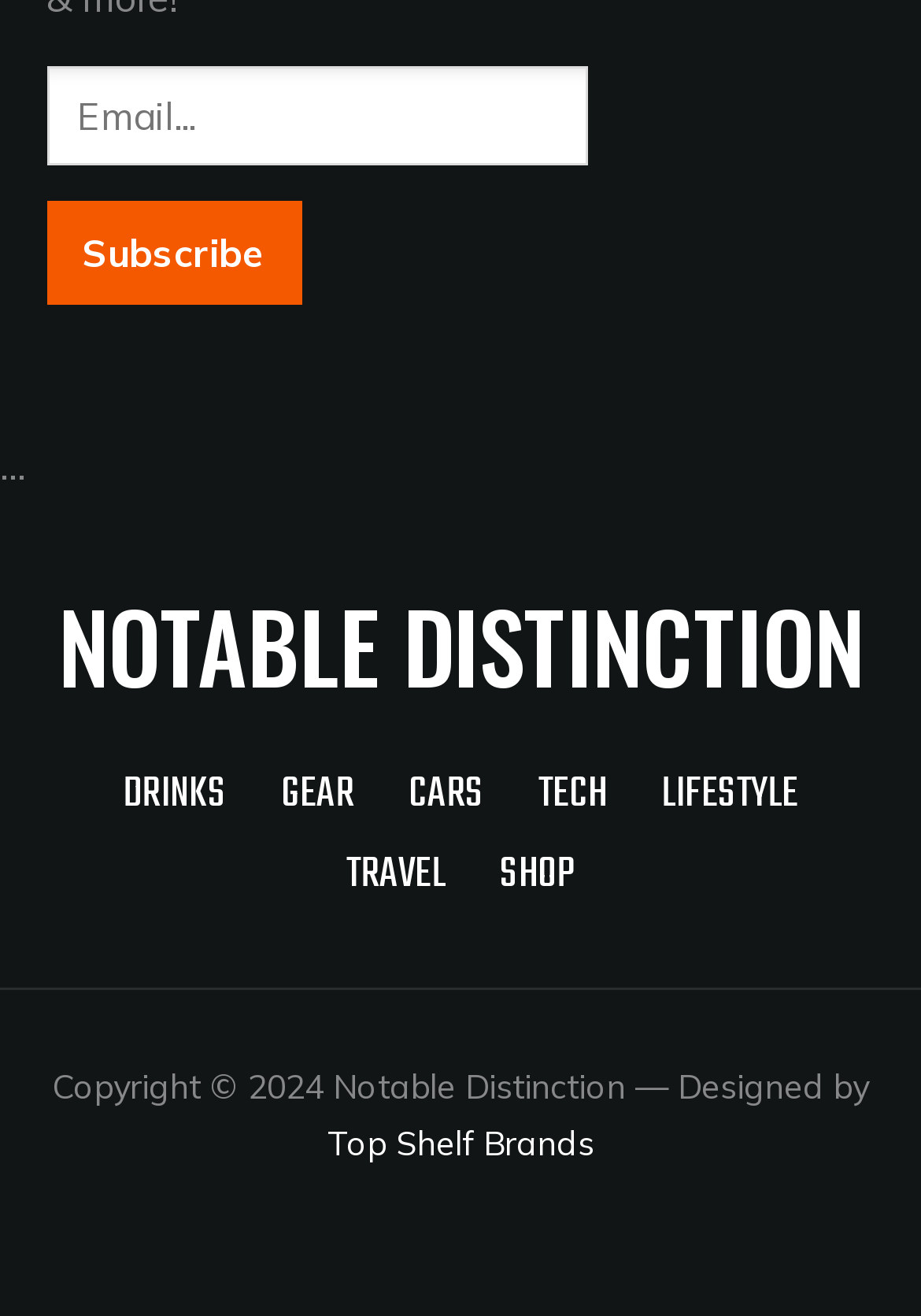Extract the bounding box coordinates for the HTML element that matches this description: "Connecting xbox to pc". The coordinates should be four float numbers between 0 and 1, i.e., [left, top, right, bottom].

None